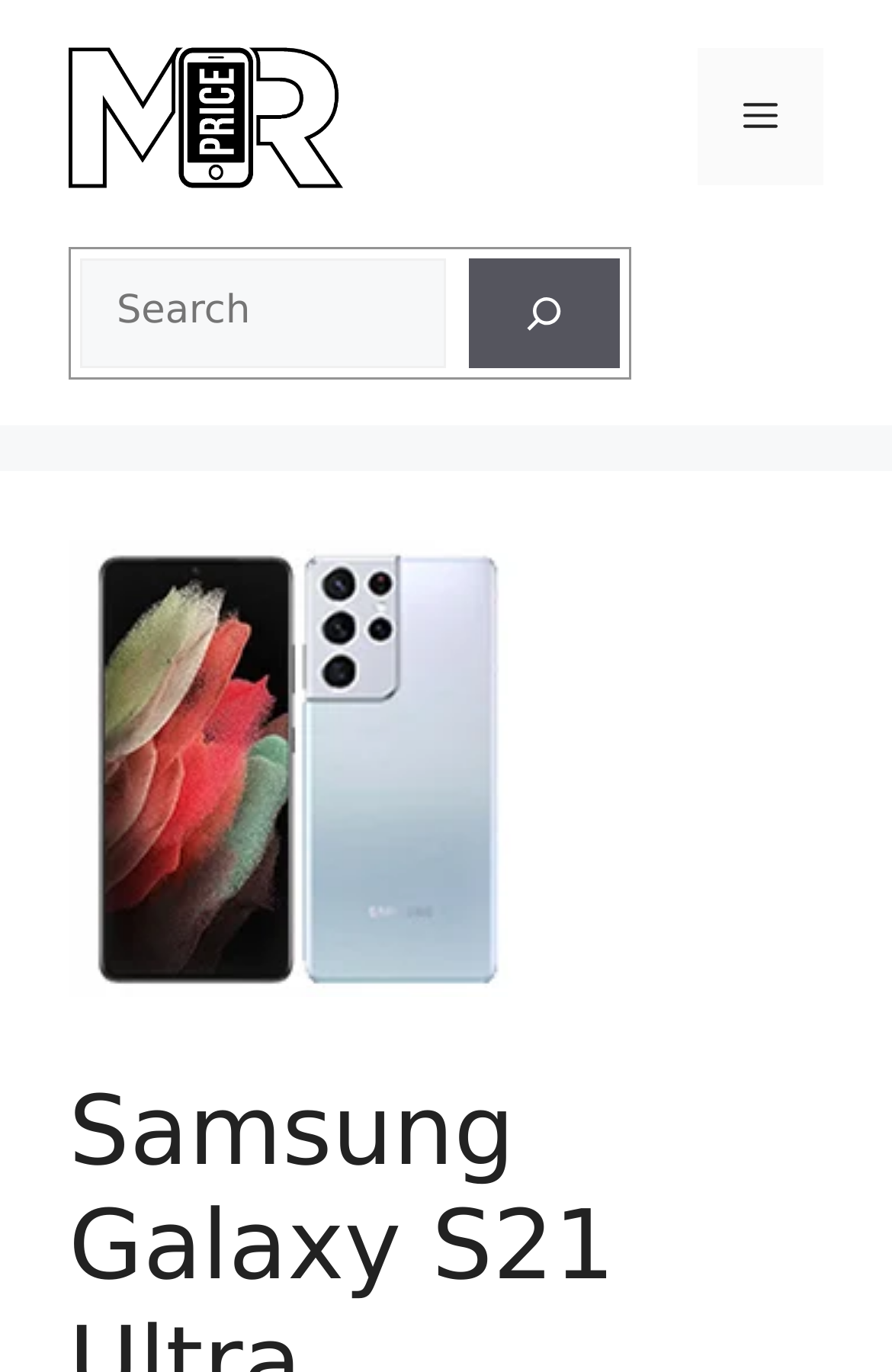Provide a one-word or short-phrase answer to the question:
What is the navigation element on the top right?

Menu